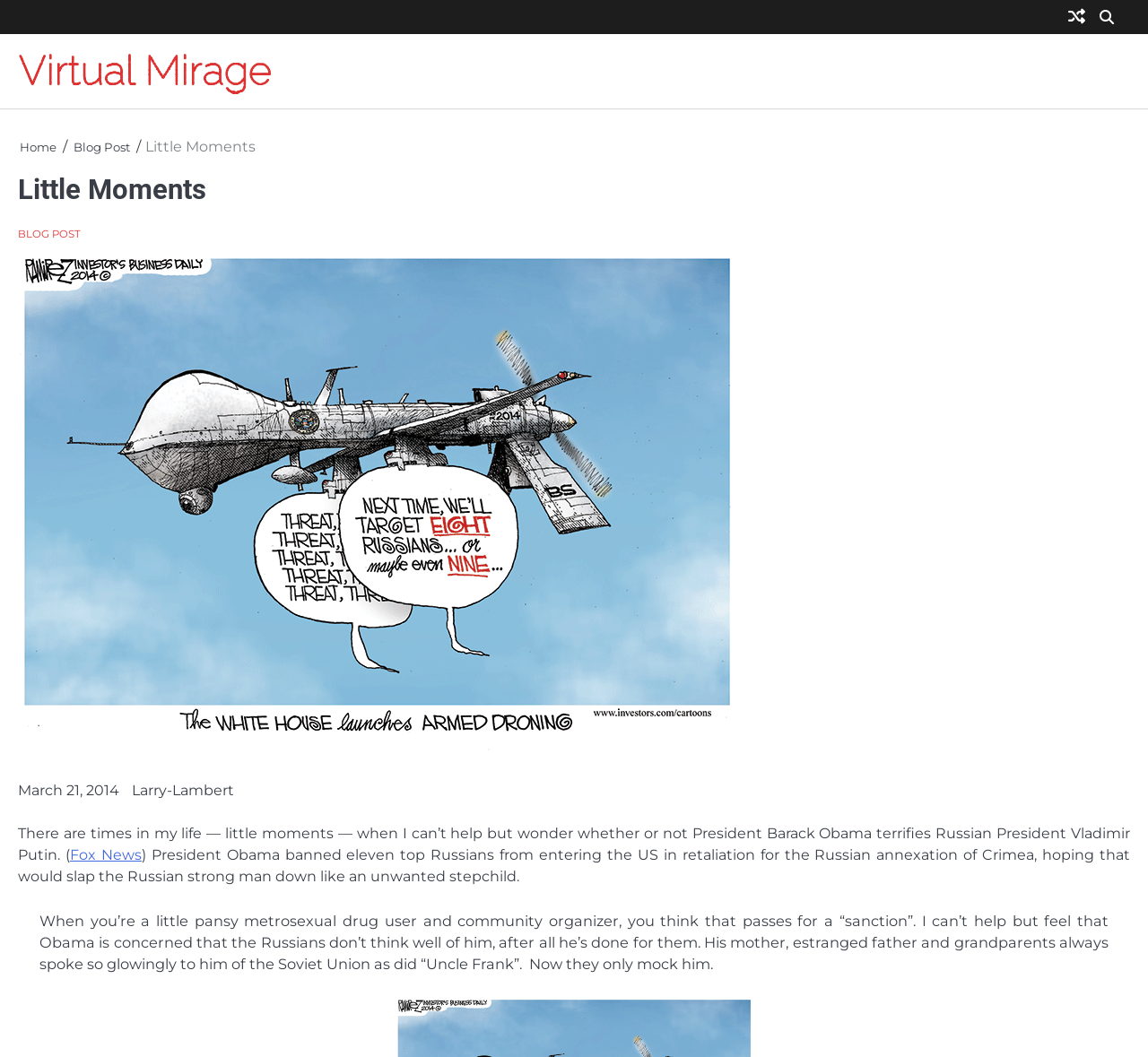Determine the bounding box coordinates of the section I need to click to execute the following instruction: "check post date". Provide the coordinates as four float numbers between 0 and 1, i.e., [left, top, right, bottom].

[0.016, 0.74, 0.104, 0.756]